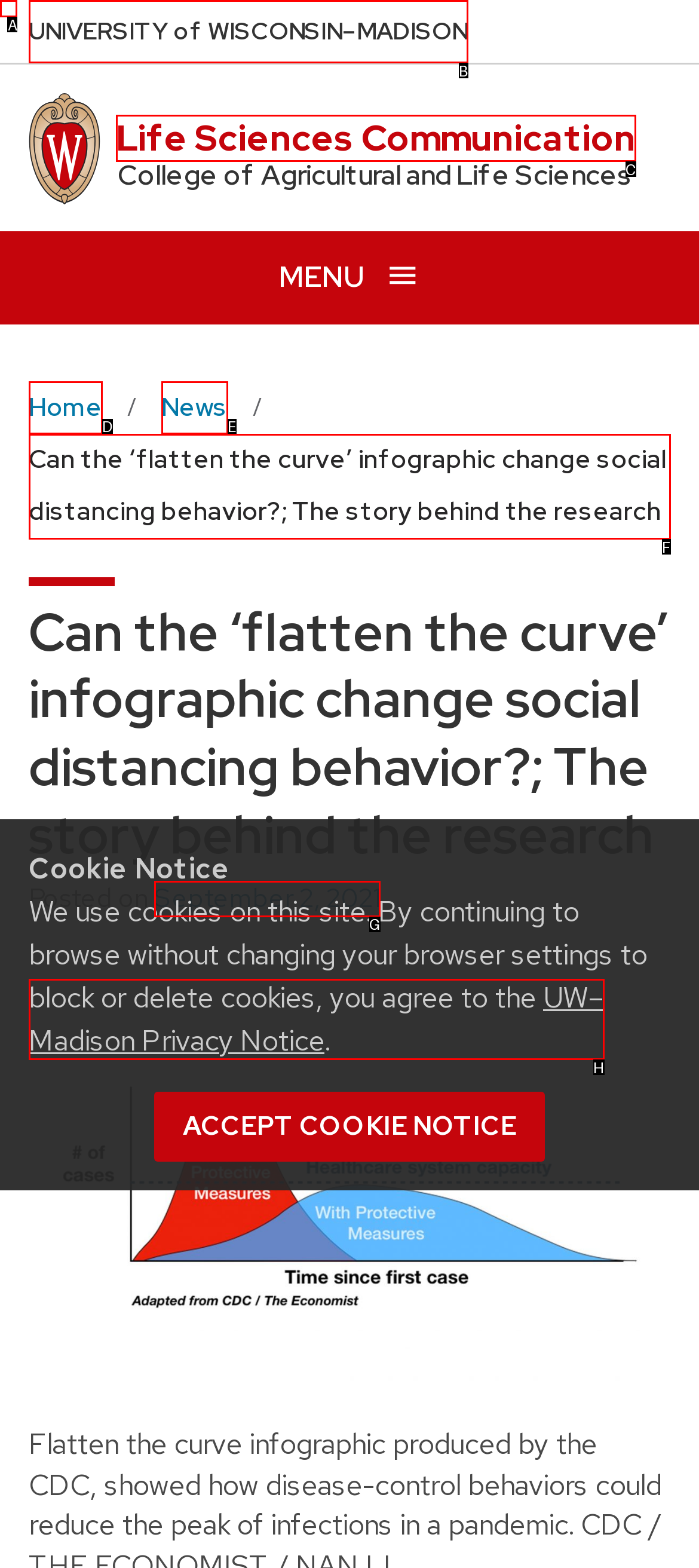From the provided choices, determine which option matches the description: UW–Madison Privacy Notice. Respond with the letter of the correct choice directly.

H